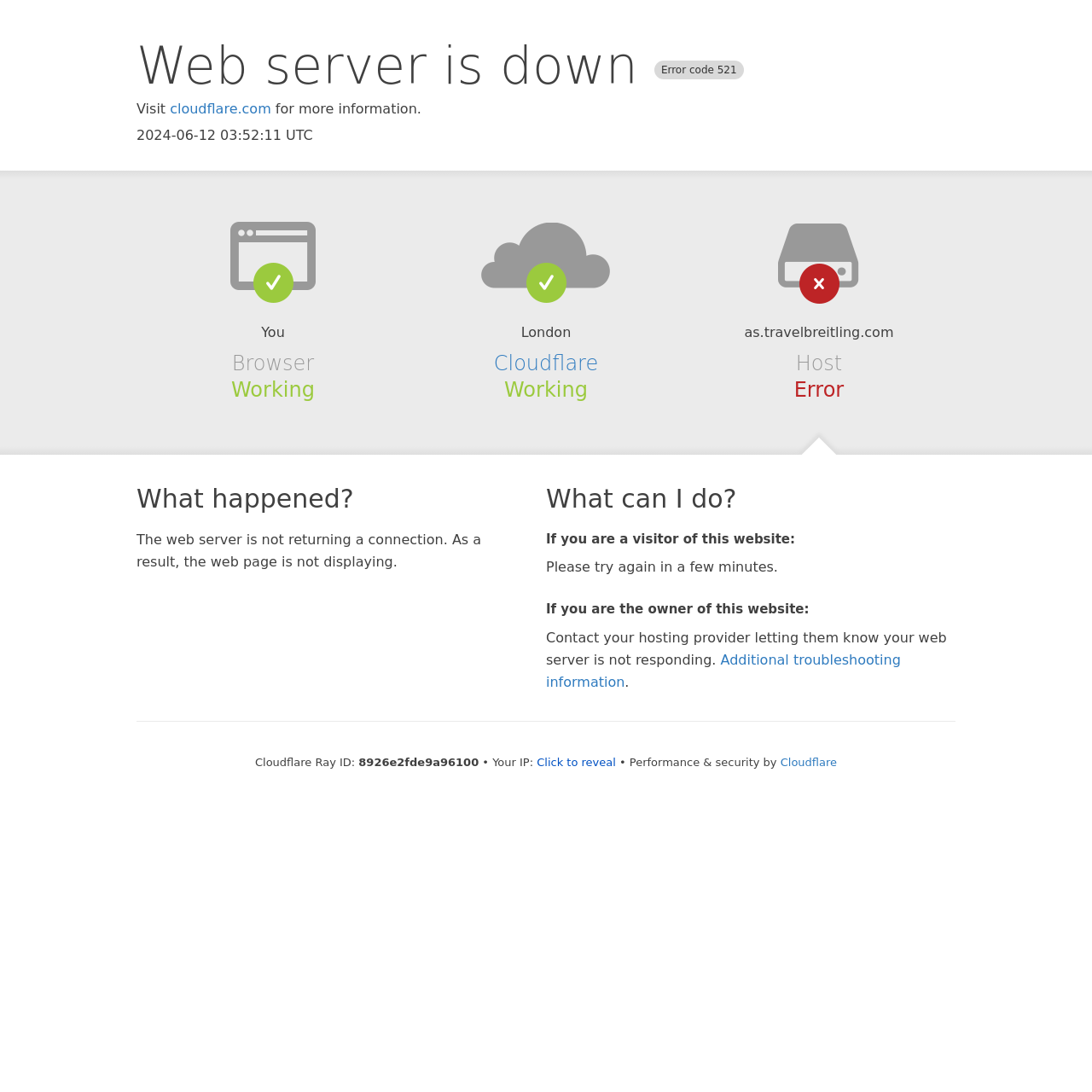From the element description: "Additional troubleshooting information", extract the bounding box coordinates of the UI element. The coordinates should be expressed as four float numbers between 0 and 1, in the order [left, top, right, bottom].

[0.5, 0.597, 0.825, 0.632]